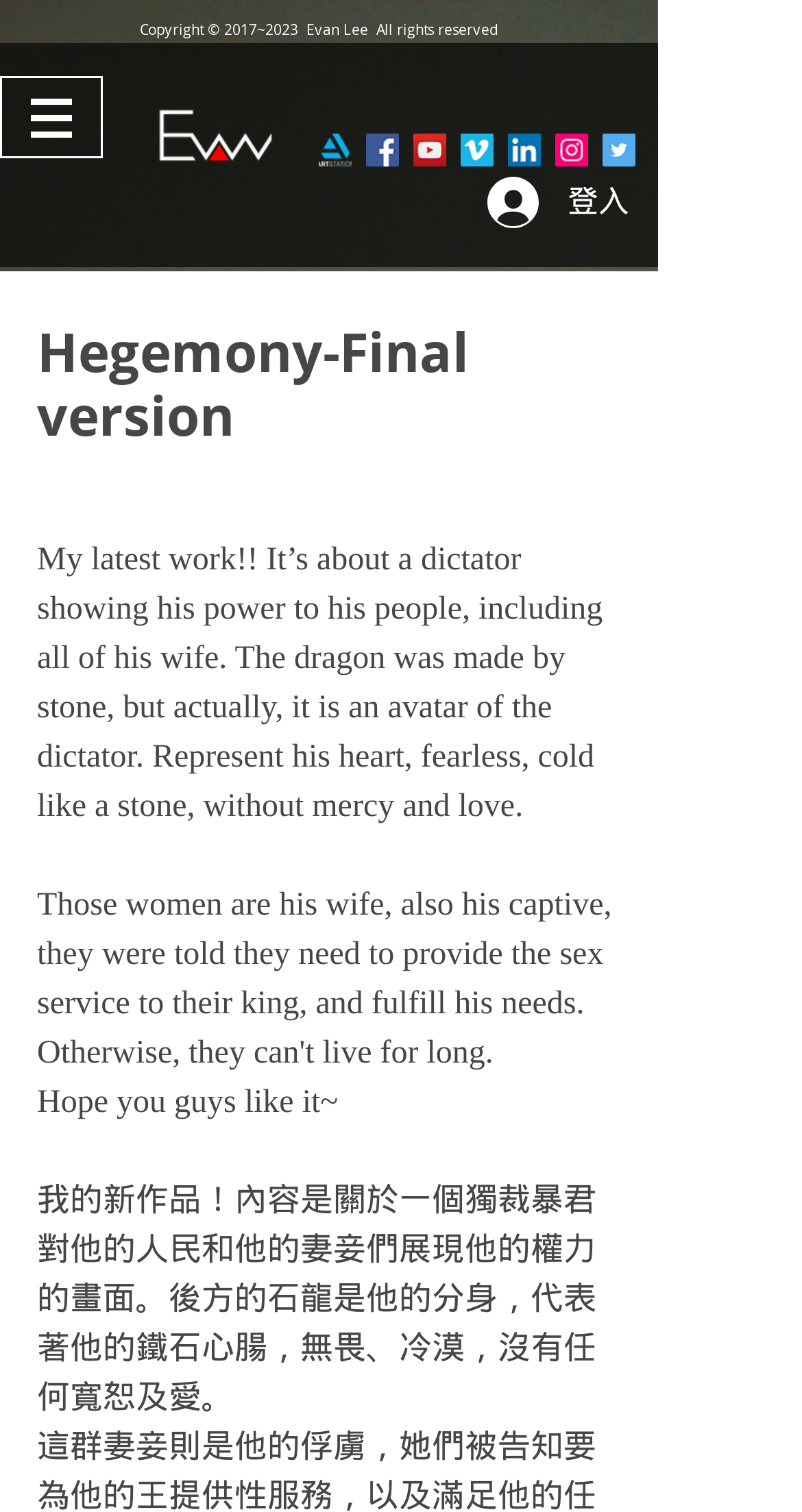What is the author's name?
Based on the visual information, provide a detailed and comprehensive answer.

The author's name is found in the copyright information at the top of the page, which states 'Copyright © 2017~2023 Evan Lee All rights reserved'.